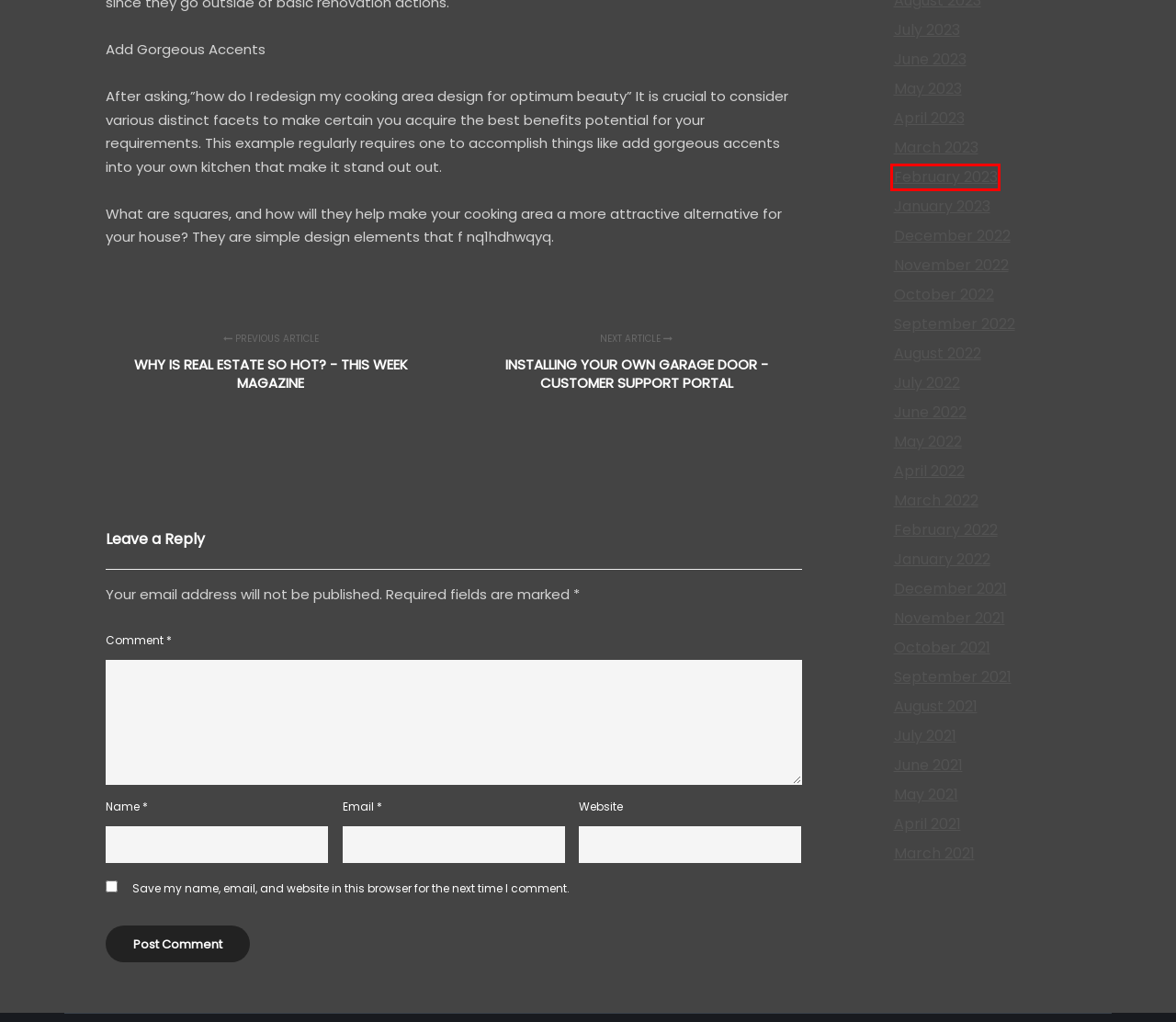You have a screenshot of a webpage with a red bounding box around an element. Select the webpage description that best matches the new webpage after clicking the element within the red bounding box. Here are the descriptions:
A. February 2023 - Dionna Collins Graphics
B. June 2023 - Dionna Collins Graphics
C. July 2023 - Dionna Collins Graphics
D. March 2021 - Dionna Collins Graphics
E. September 2022 - Dionna Collins Graphics
F. June 2021 - Dionna Collins Graphics
G. May 2021 - Dionna Collins Graphics
H. June 2022 - Dionna Collins Graphics

A